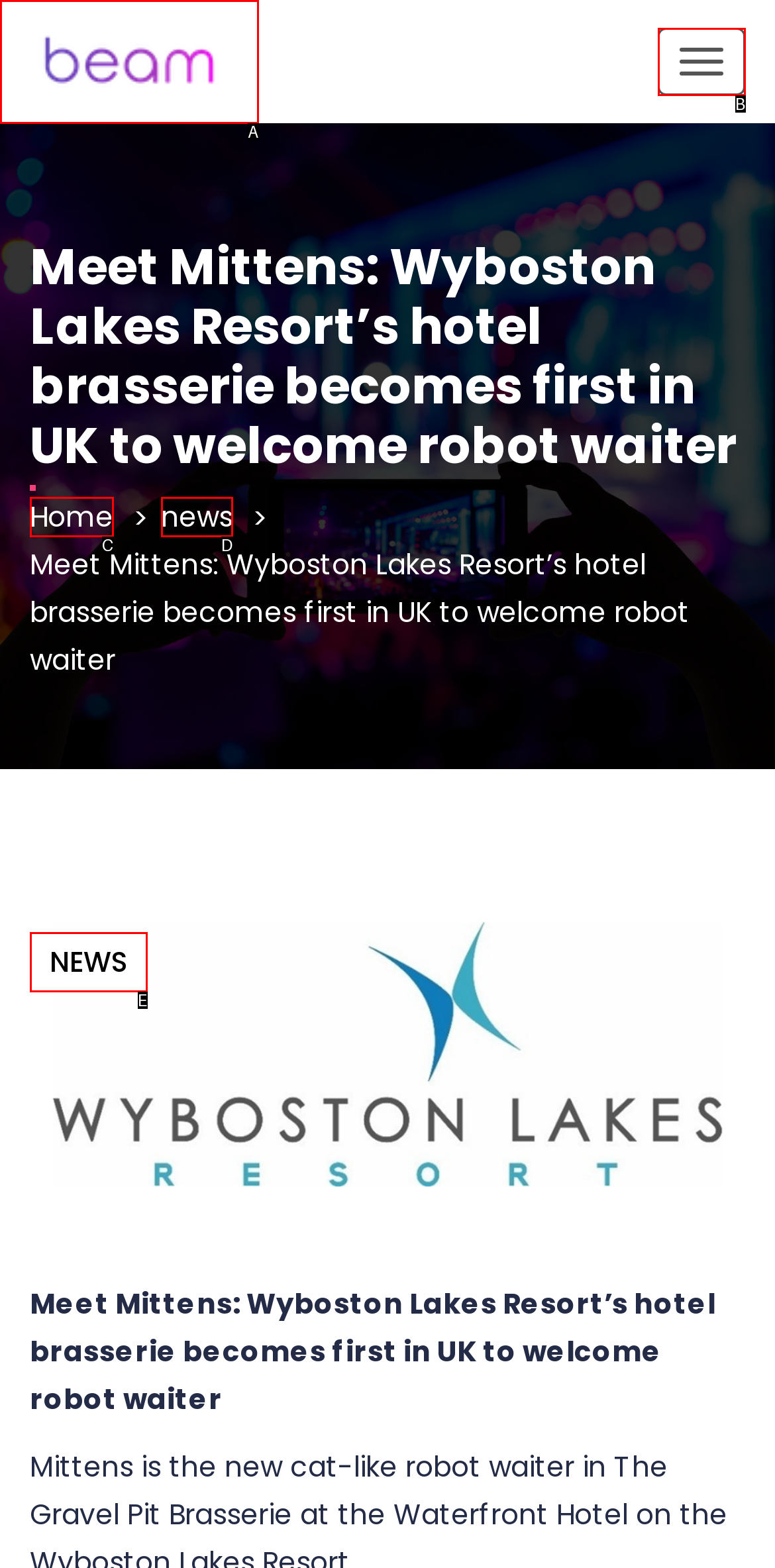Identify the UI element that corresponds to this description: Toggle navigation
Respond with the letter of the correct option.

B